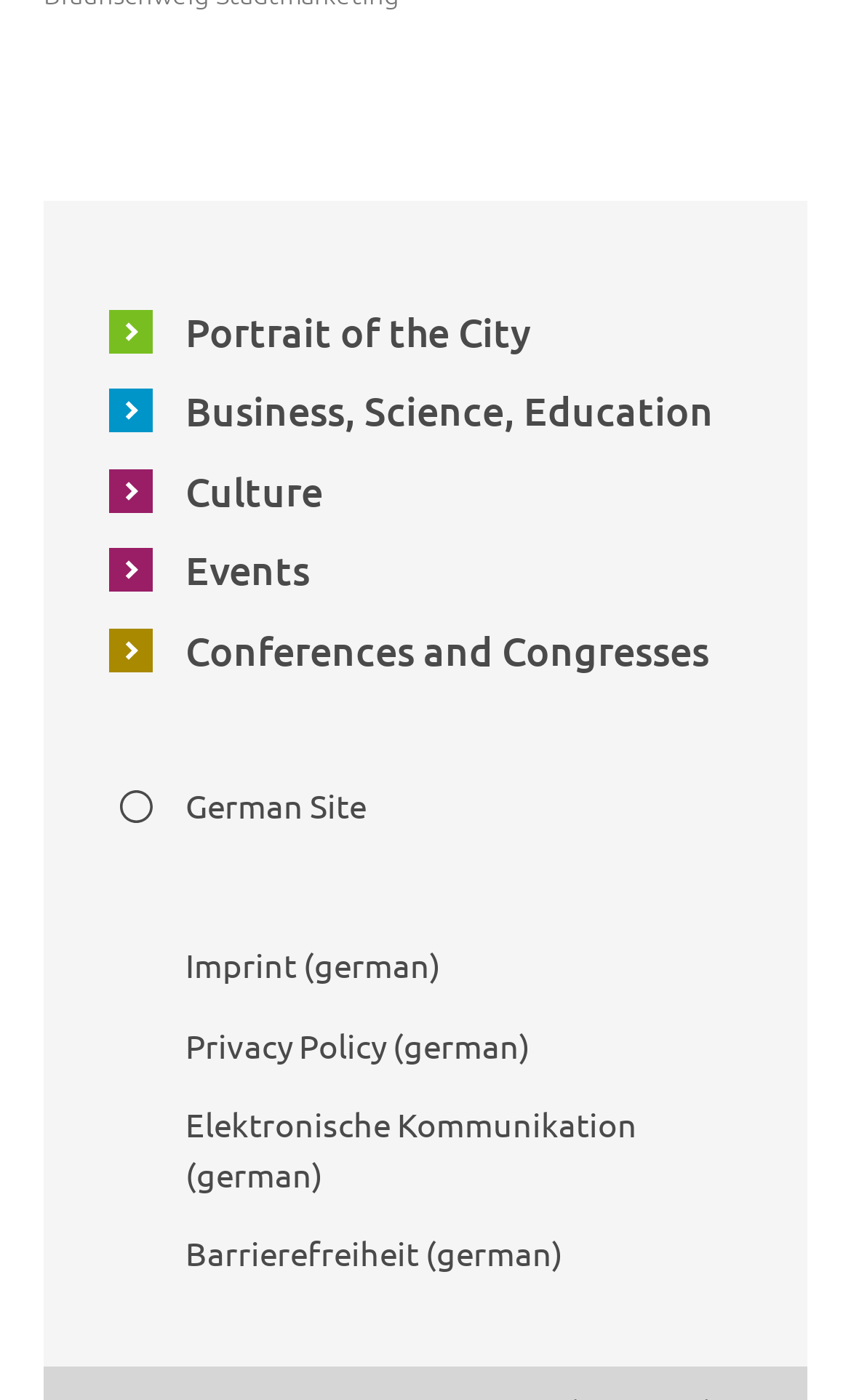Identify the bounding box coordinates of the region that should be clicked to execute the following instruction: "Visit German Site".

[0.128, 0.547, 0.897, 0.607]